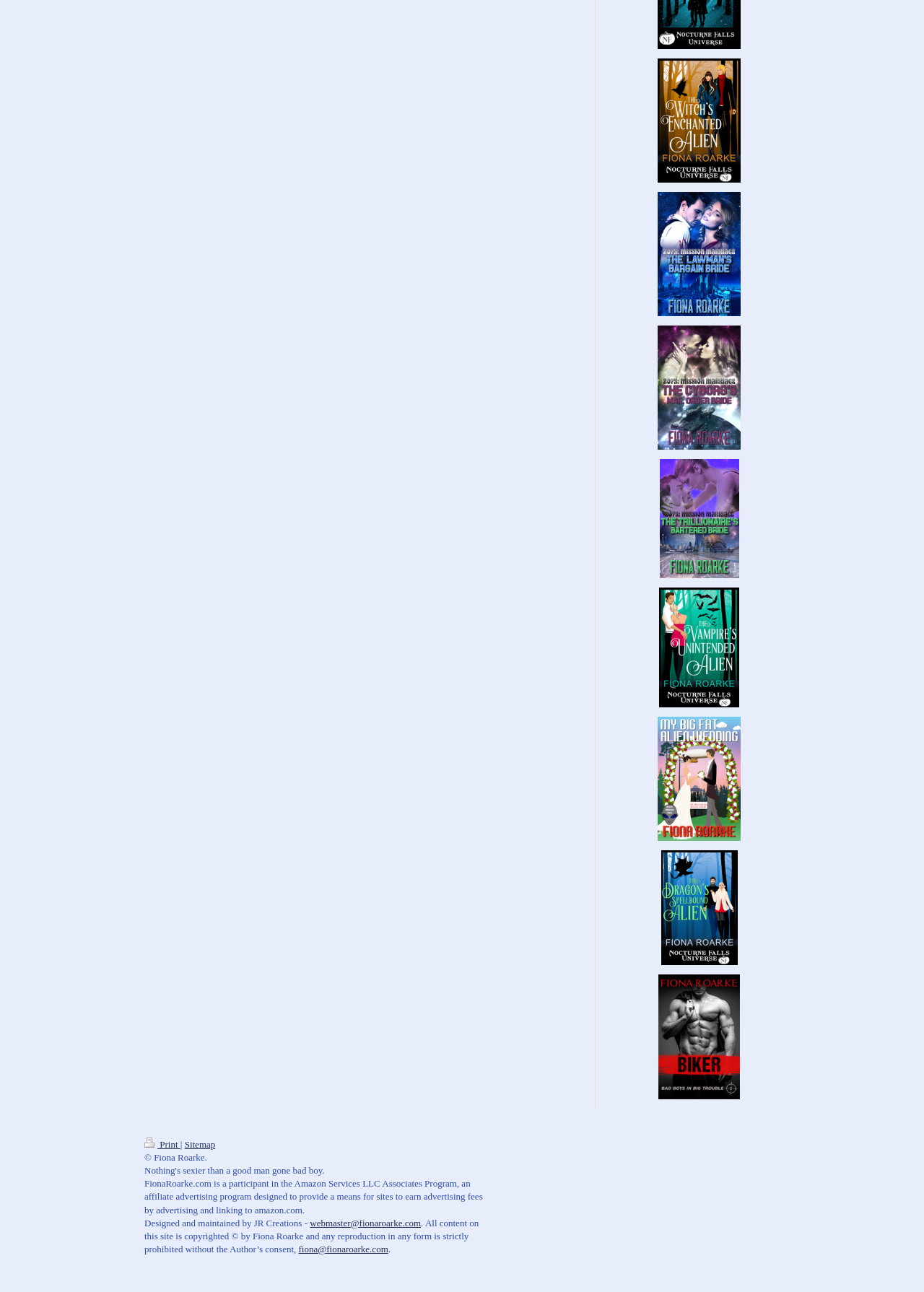What program is the website a participant in?
Please provide a comprehensive answer based on the details in the screenshot.

The website is a participant in the Amazon Services LLC Associates Program, which is an affiliate advertising program designed to provide a means for sites to earn advertising fees by advertising and linking to amazon.com, as mentioned at the bottom of the page.